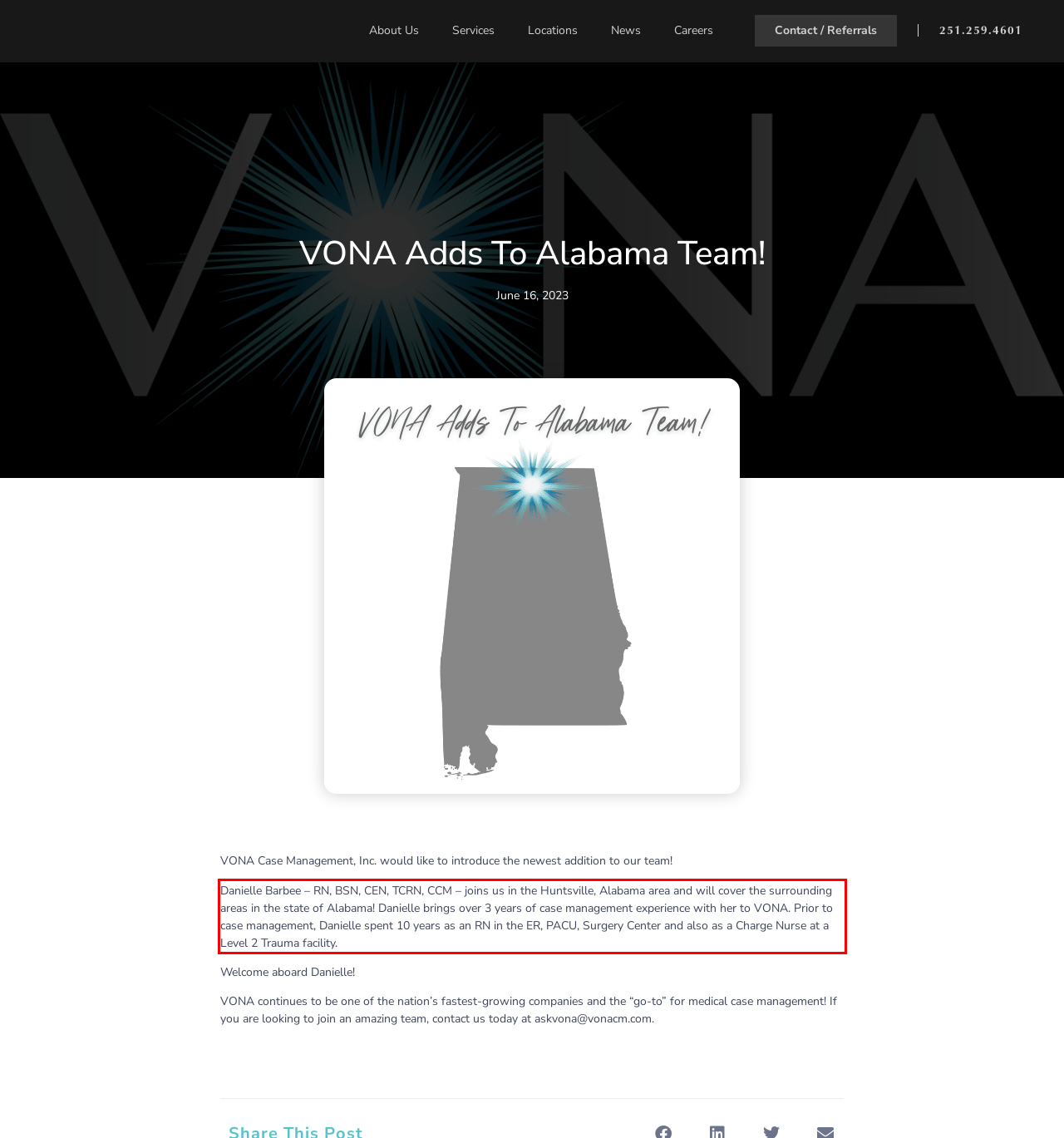Identify the text inside the red bounding box on the provided webpage screenshot by performing OCR.

Danielle Barbee – RN, BSN, CEN, TCRN, CCM – joins us in the Huntsville, Alabama area and will cover the surrounding areas in the state of Alabama! Danielle brings over 3 years of case management experience with her to VONA. Prior to case management, Danielle spent 10 years as an RN in the ER, PACU, Surgery Center and also as a Charge Nurse at a Level 2 Trauma facility.